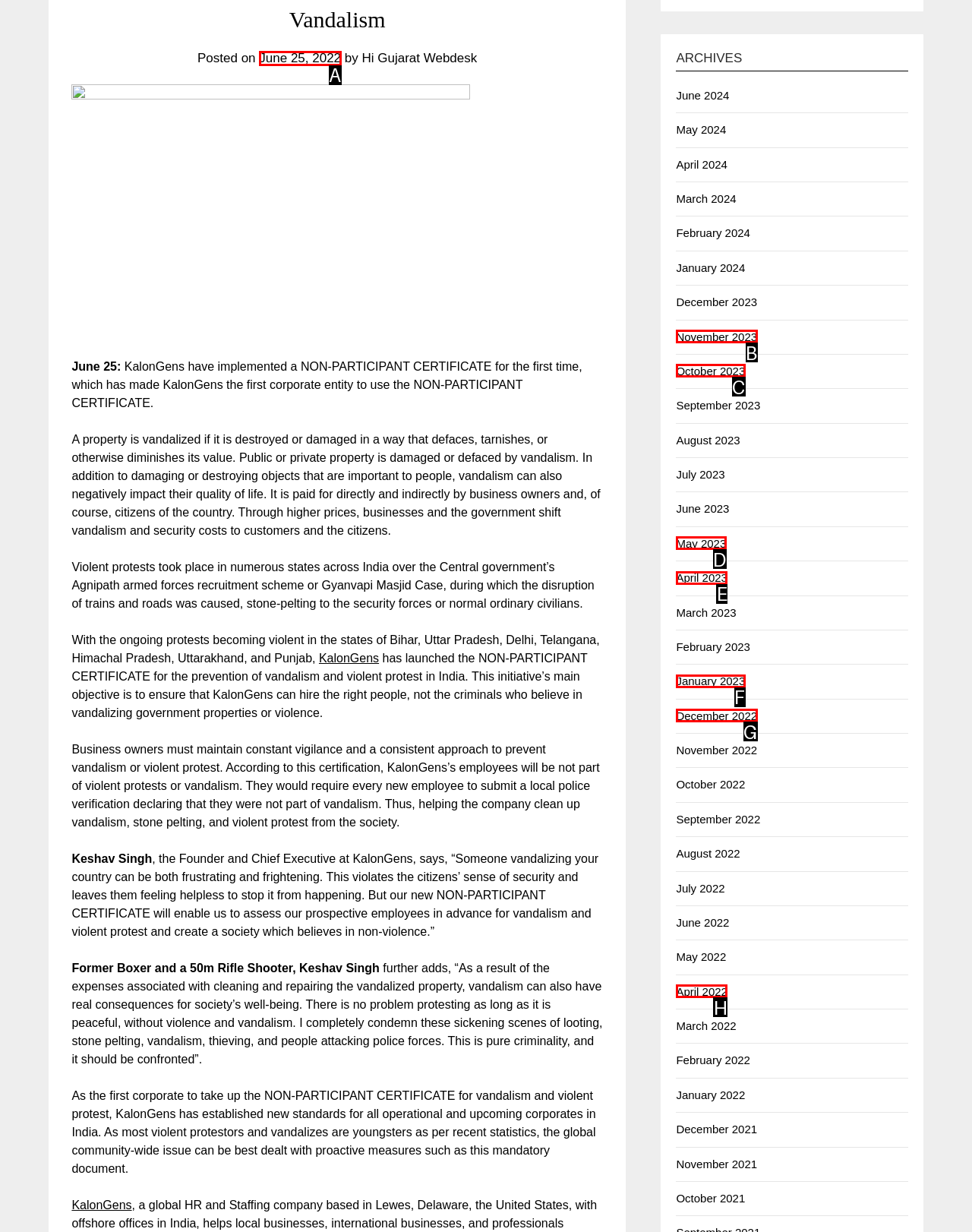Determine which HTML element fits the description: June 25, 2022June 25, 2022. Answer with the letter corresponding to the correct choice.

A